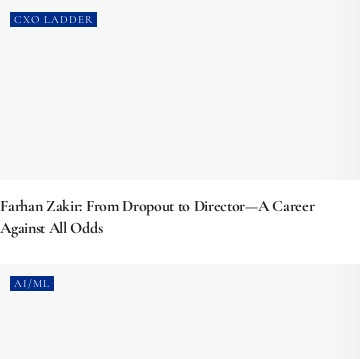Generate an in-depth description of the visual content.

The image features a bold and informative header titled "Farhan Zakir: From Dropout to Director—A Career Against All Odds." This title reflects the inspiring journey of Farhan Zakir, highlighting his unexpected rise to a director position despite beginning his academic career as a dropout. Below the title, there is a subtle banner that reads "CXO LADDER," which suggests a focus on career advancement and leadership roles. An additional tag labeled "AI/ML" indicates a connection to topics related to artificial intelligence and machine learning, suggesting the content encompasses innovative practices within these fields. The design of the layout is clean and professional, aimed at attracting an audience interested in personal success stories and industry insights.